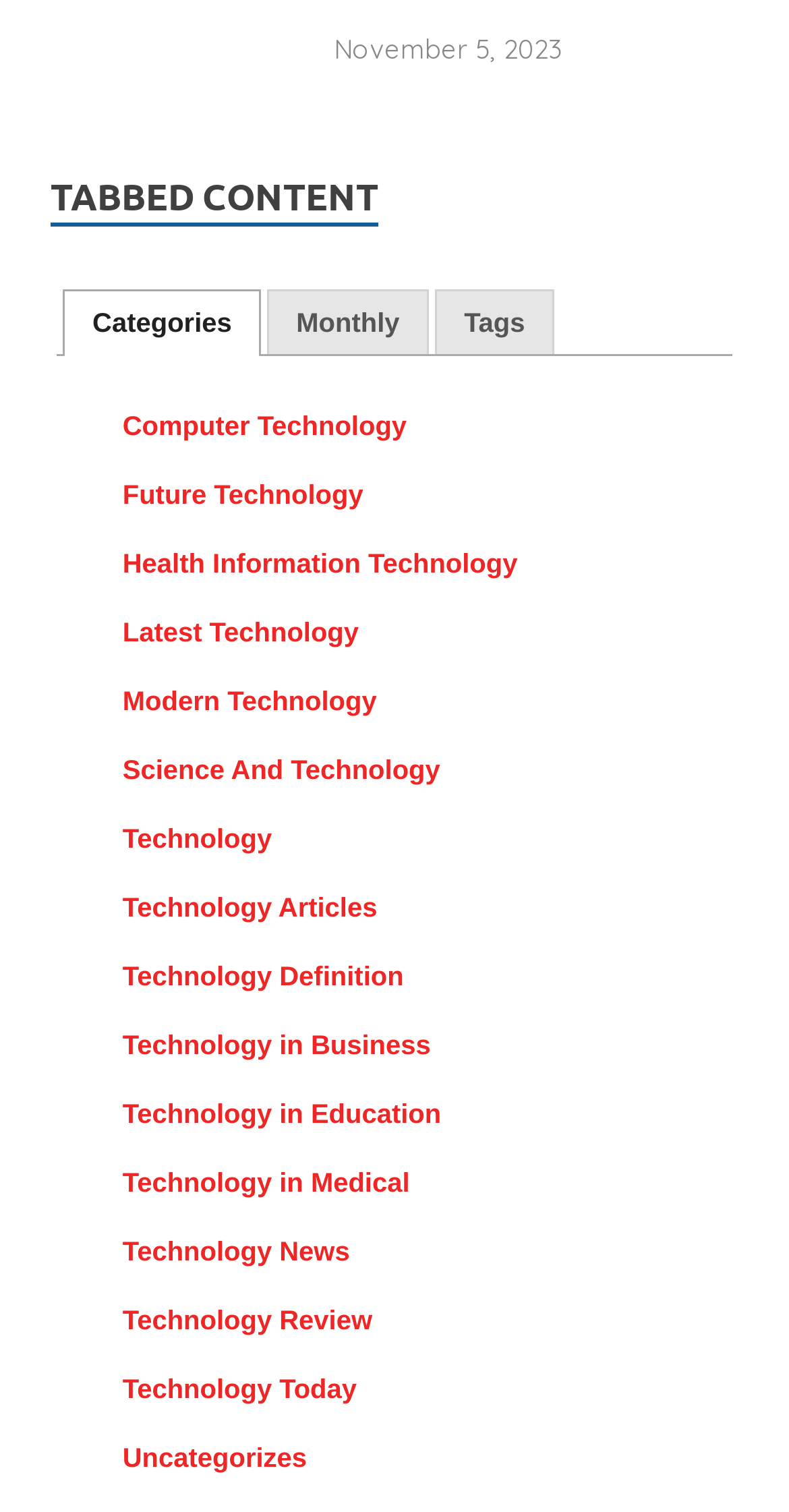From the image, can you give a detailed response to the question below:
What is the first category listed?

I looked at the links under the 'Categories' tab and found that the first one is 'Computer Technology'.